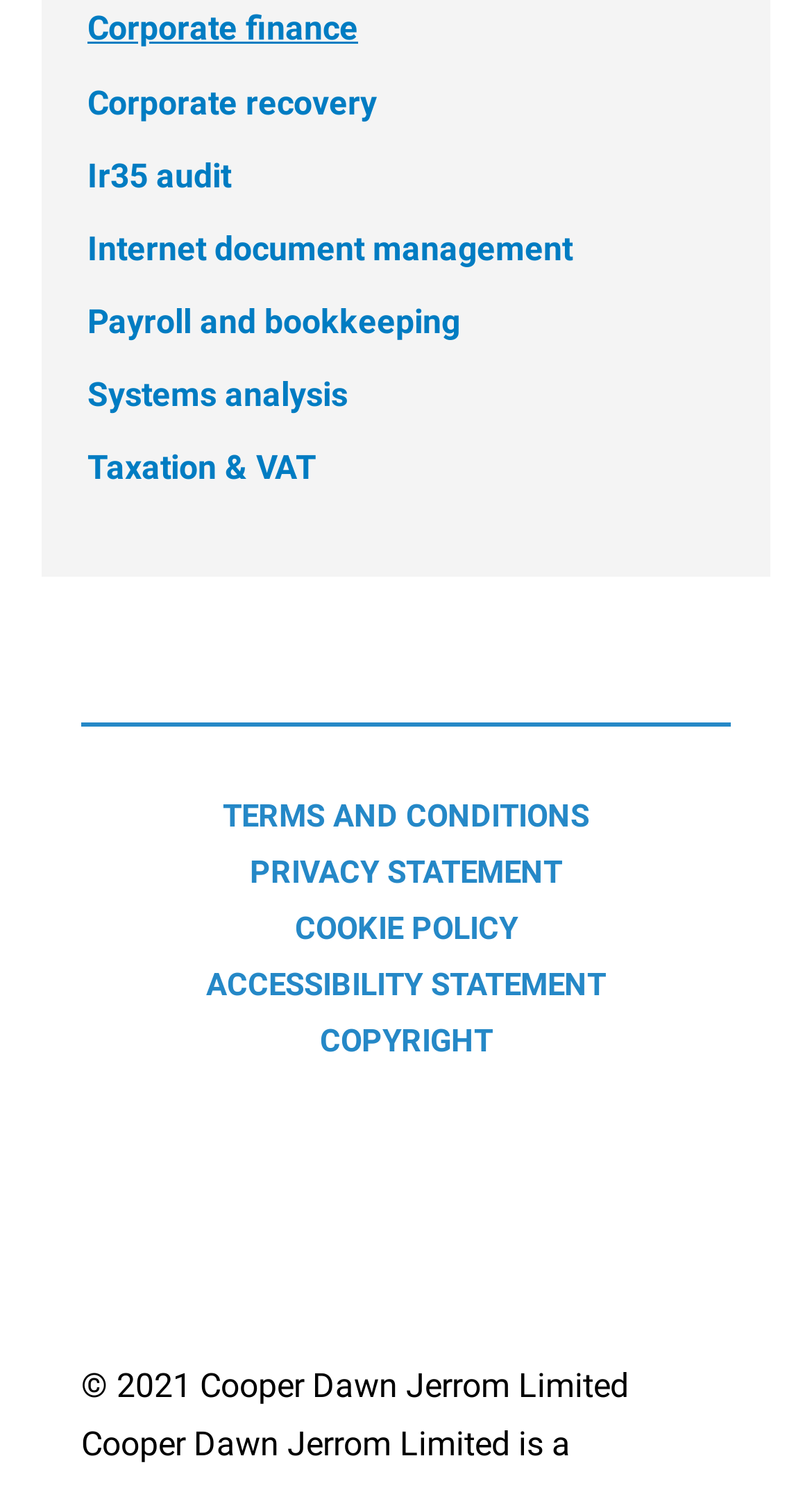Kindly determine the bounding box coordinates for the clickable area to achieve the given instruction: "View corporate finance services".

[0.108, 0.006, 0.441, 0.033]